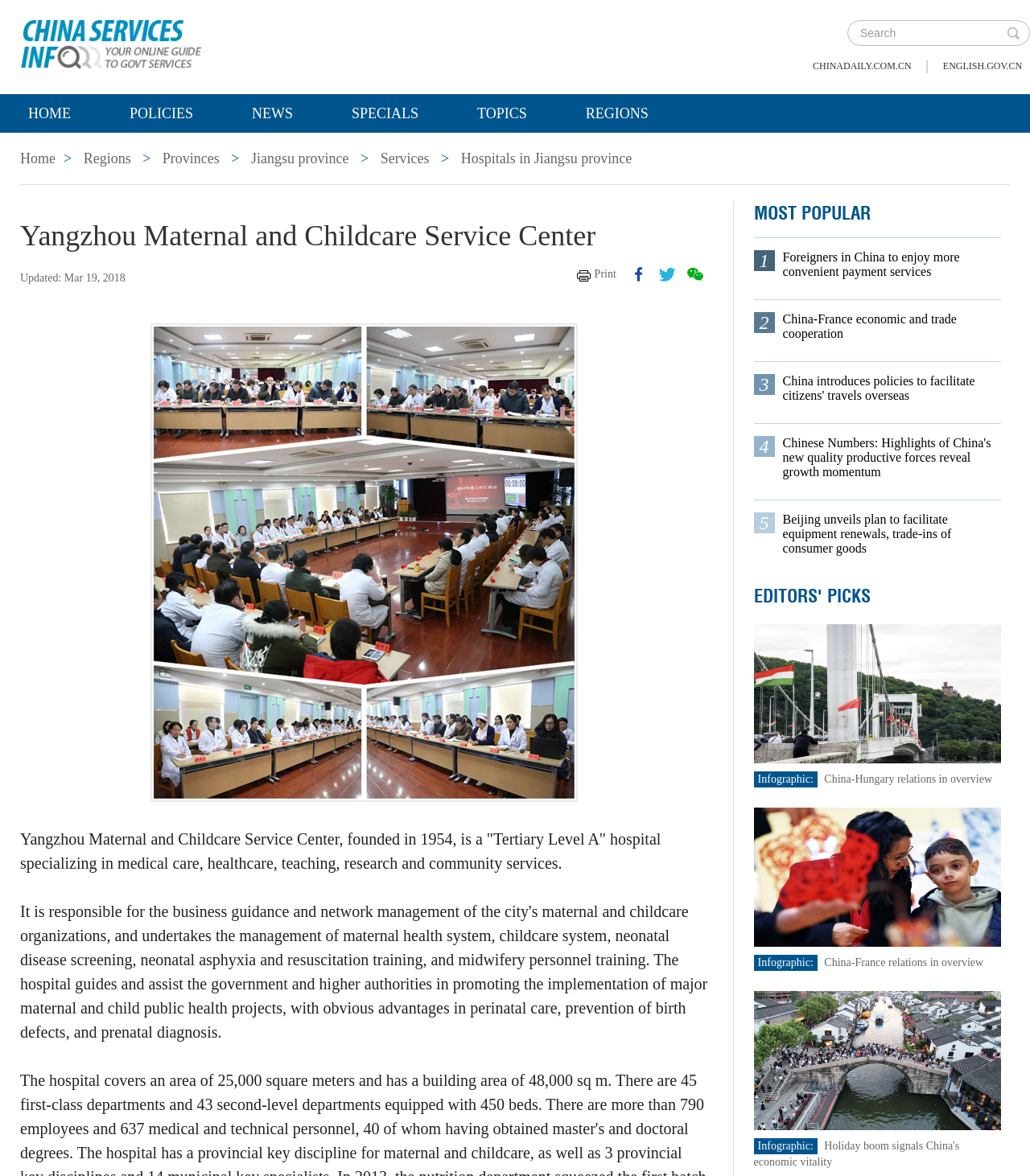Analyze the image and give a detailed response to the question:
What is the date of the last update?

The date of the last update can be found in the static text element with the text 'Updated: Mar 19, 2018' located at the top of the webpage.